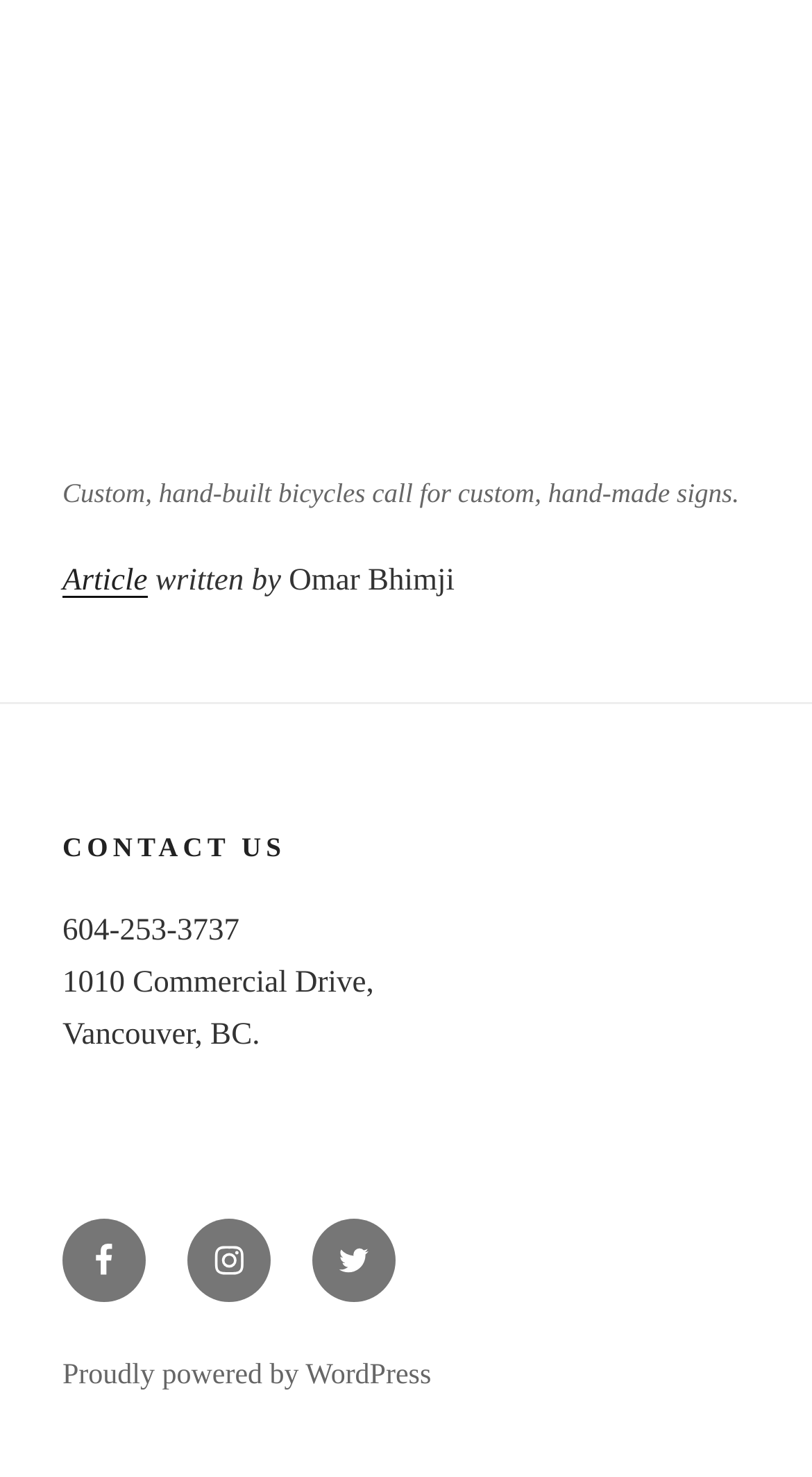What is the platform that powers the website?
Please answer the question as detailed as possible based on the image.

I found the platform information at the very bottom of the webpage, which states 'Proudly powered by WordPress'.